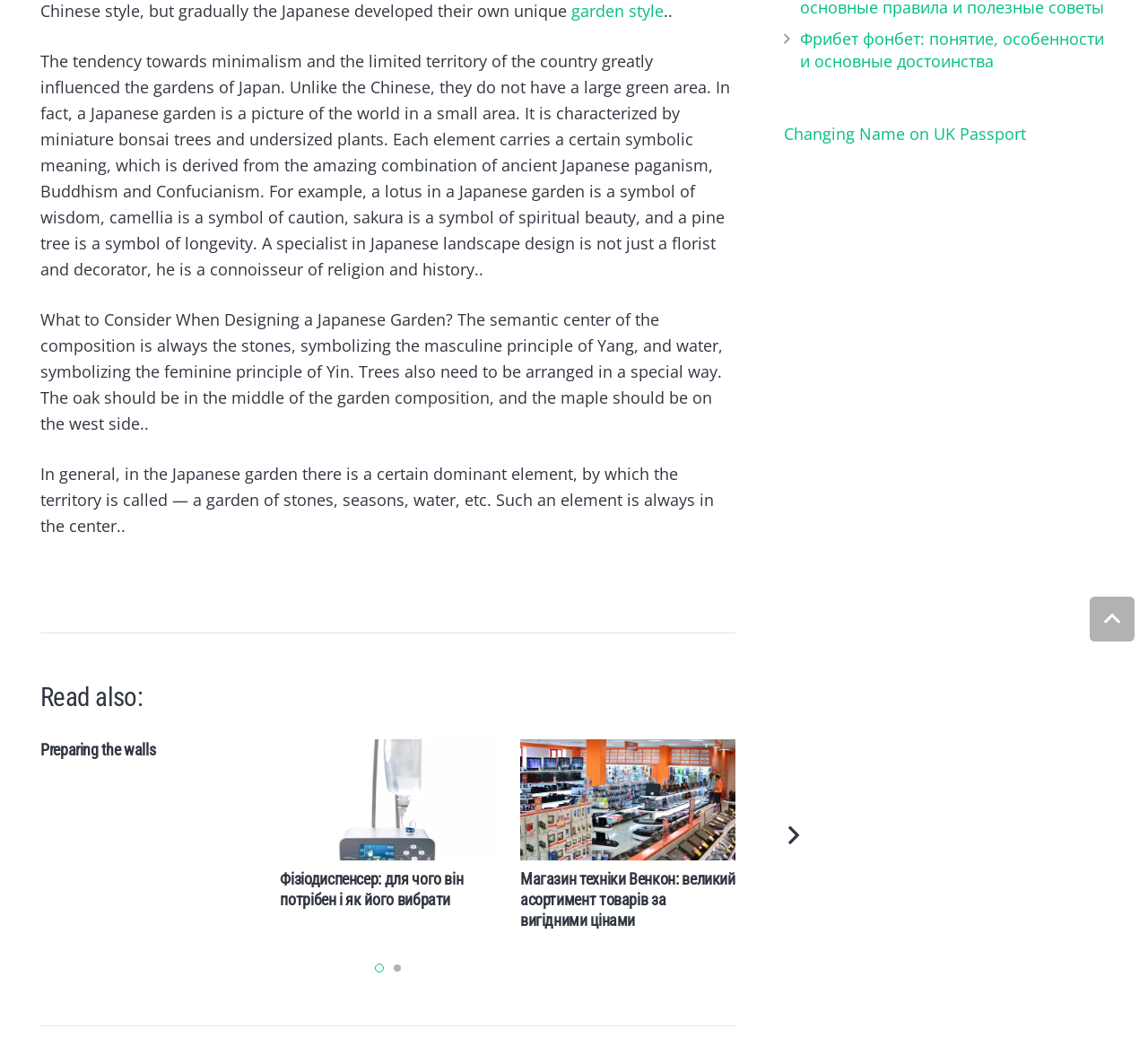Determine the bounding box for the HTML element described here: "Changing Name on UK Passport". The coordinates should be given as [left, top, right, bottom] with each number being a float between 0 and 1.

[0.683, 0.116, 0.894, 0.137]